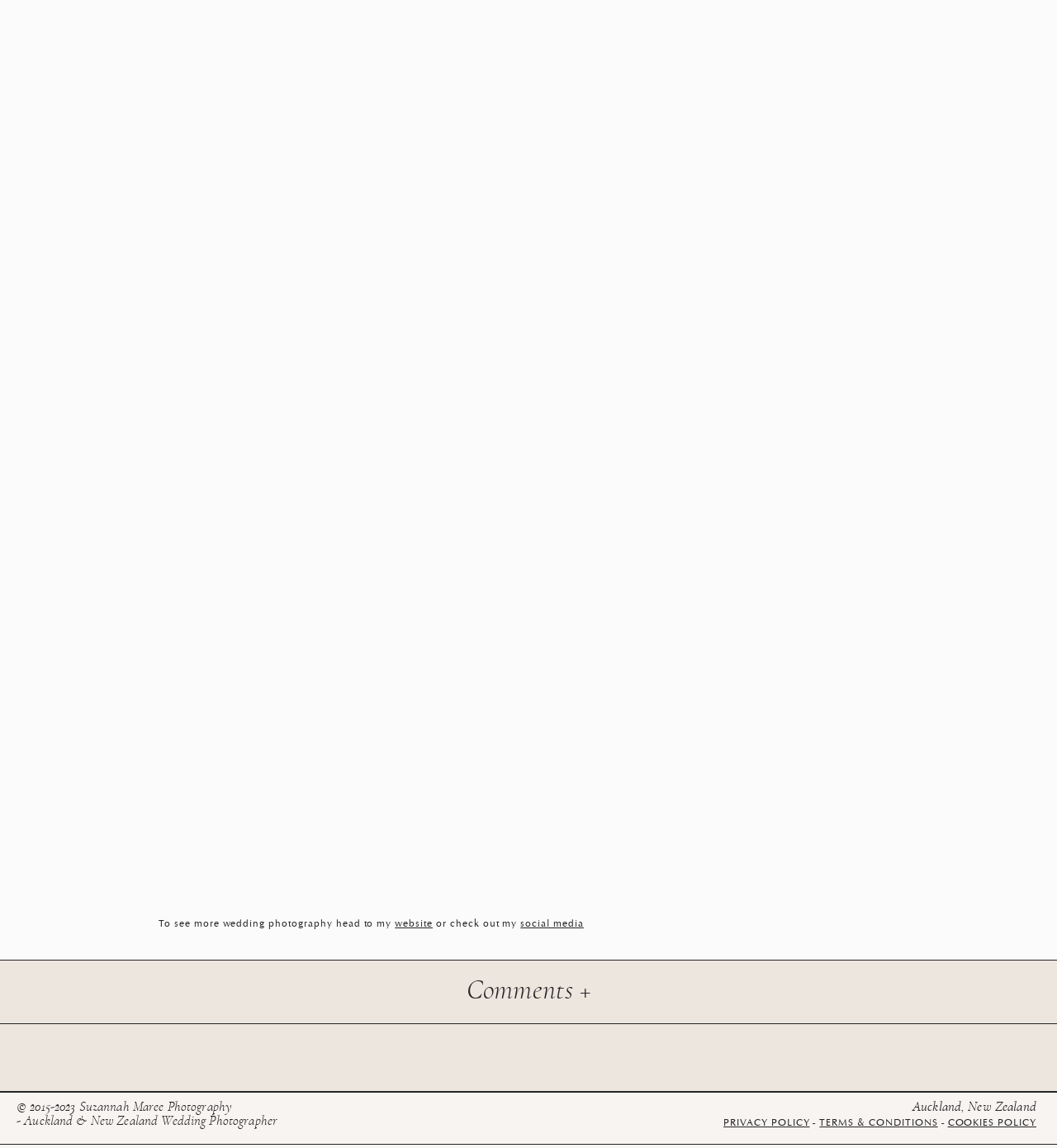Using the details in the image, give a detailed response to the question below:
How many social media links are there?

I counted the number of social media links by looking at the text 'or check out my social media' and finding the corresponding link. There is only one link, so the answer is 1.